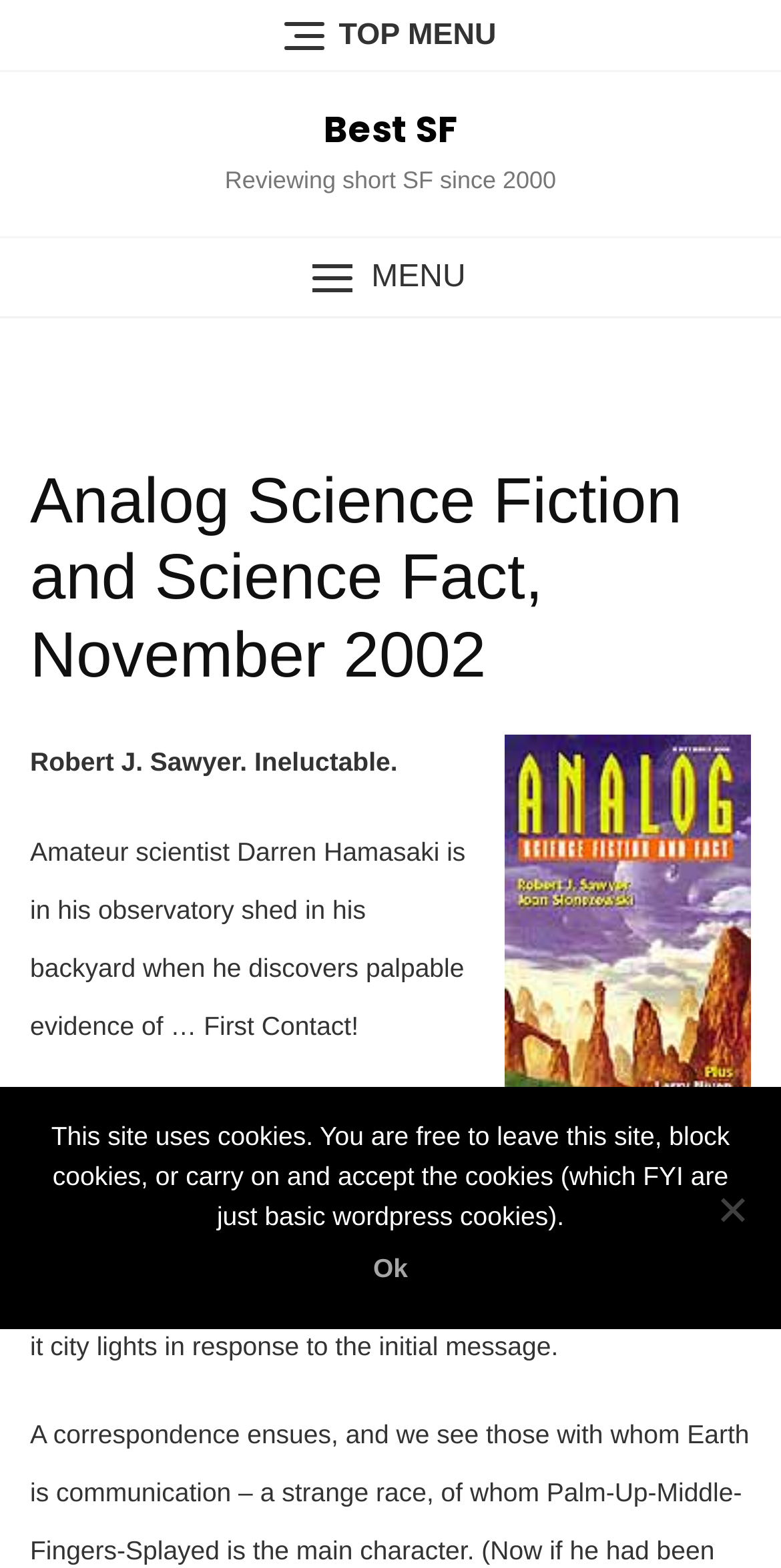What is the purpose of the 'MENU' button?
Refer to the image and provide a one-word or short phrase answer.

To open a menu